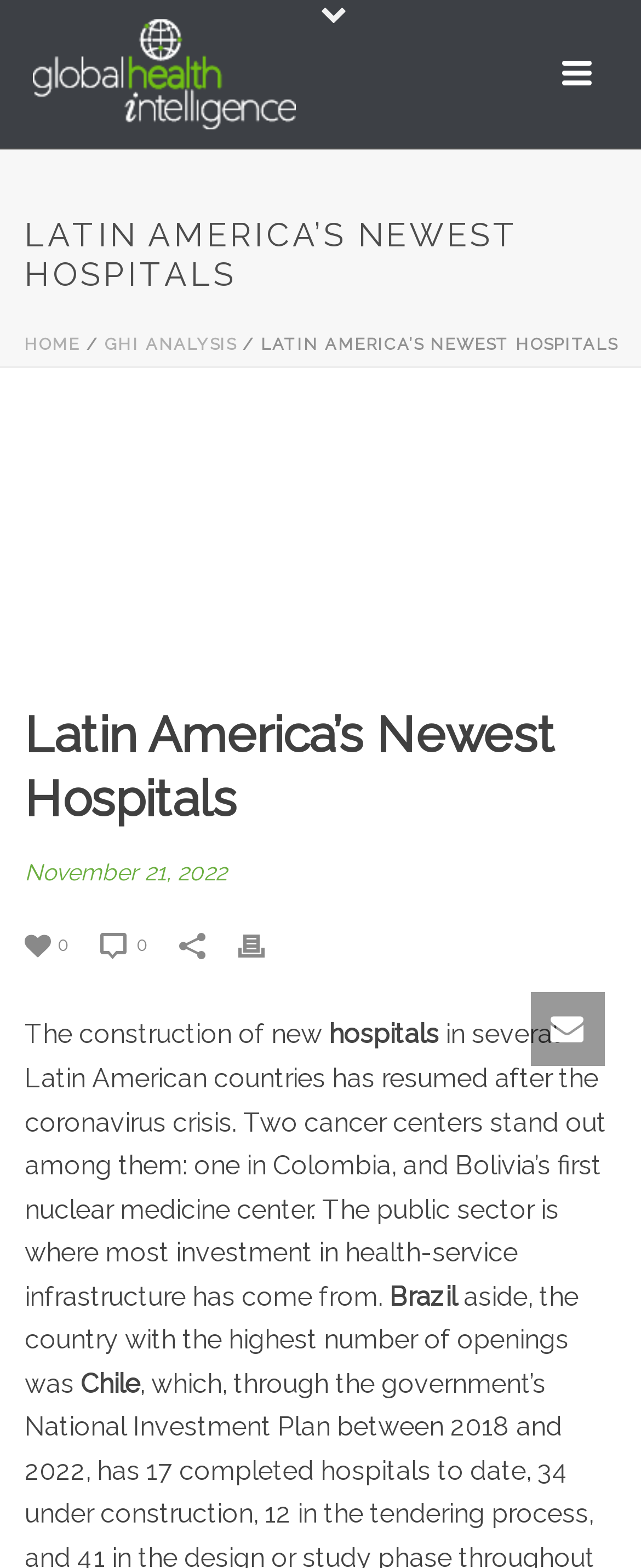Identify the bounding box of the HTML element described here: "title="Latin America’s Newest Hospitals"". Provide the coordinates as four float numbers between 0 and 1: [left, top, right, bottom].

[0.038, 0.261, 0.962, 0.427]